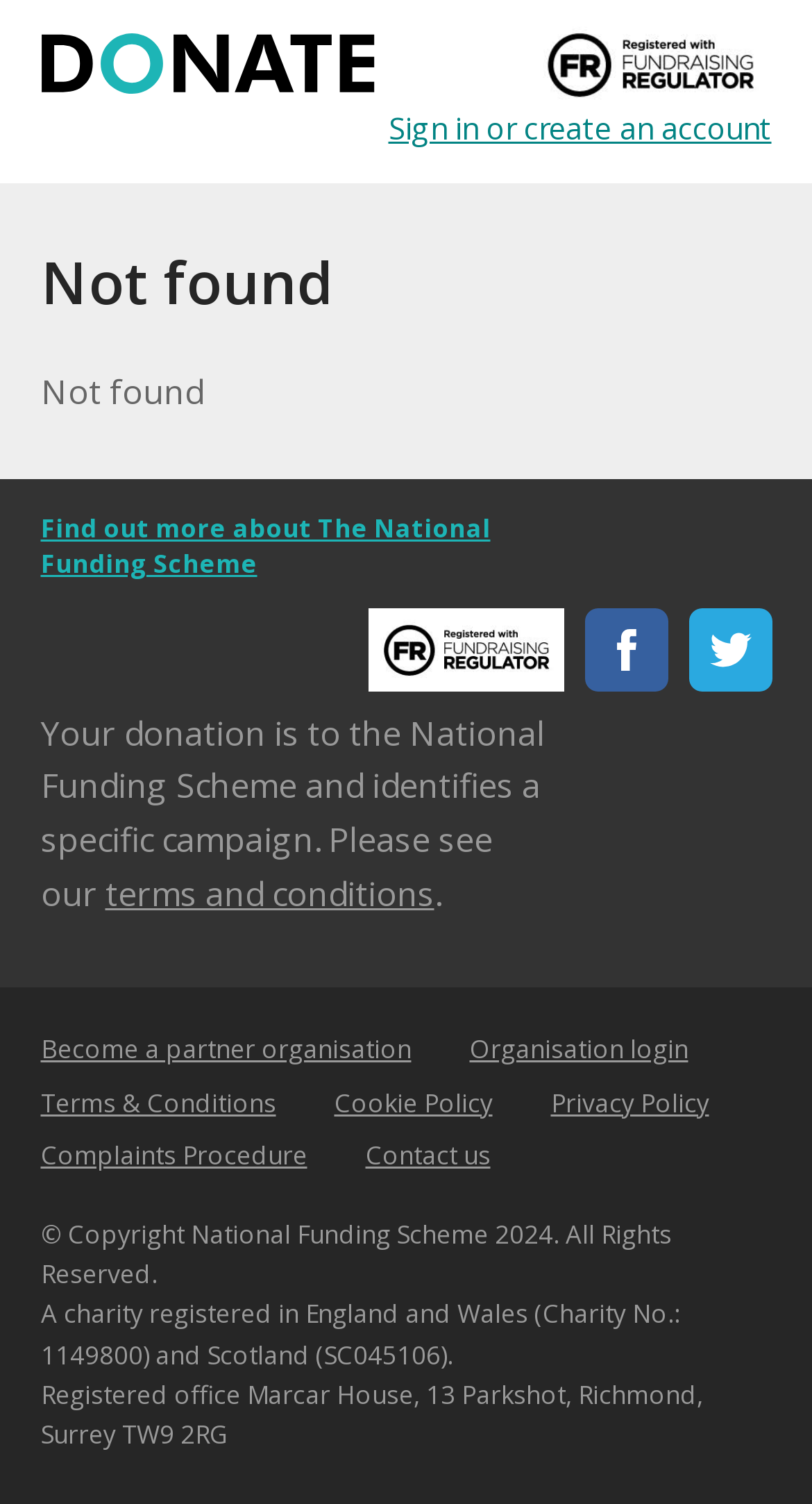What is the charity registration number in England and Wales?
From the screenshot, supply a one-word or short-phrase answer.

1149800